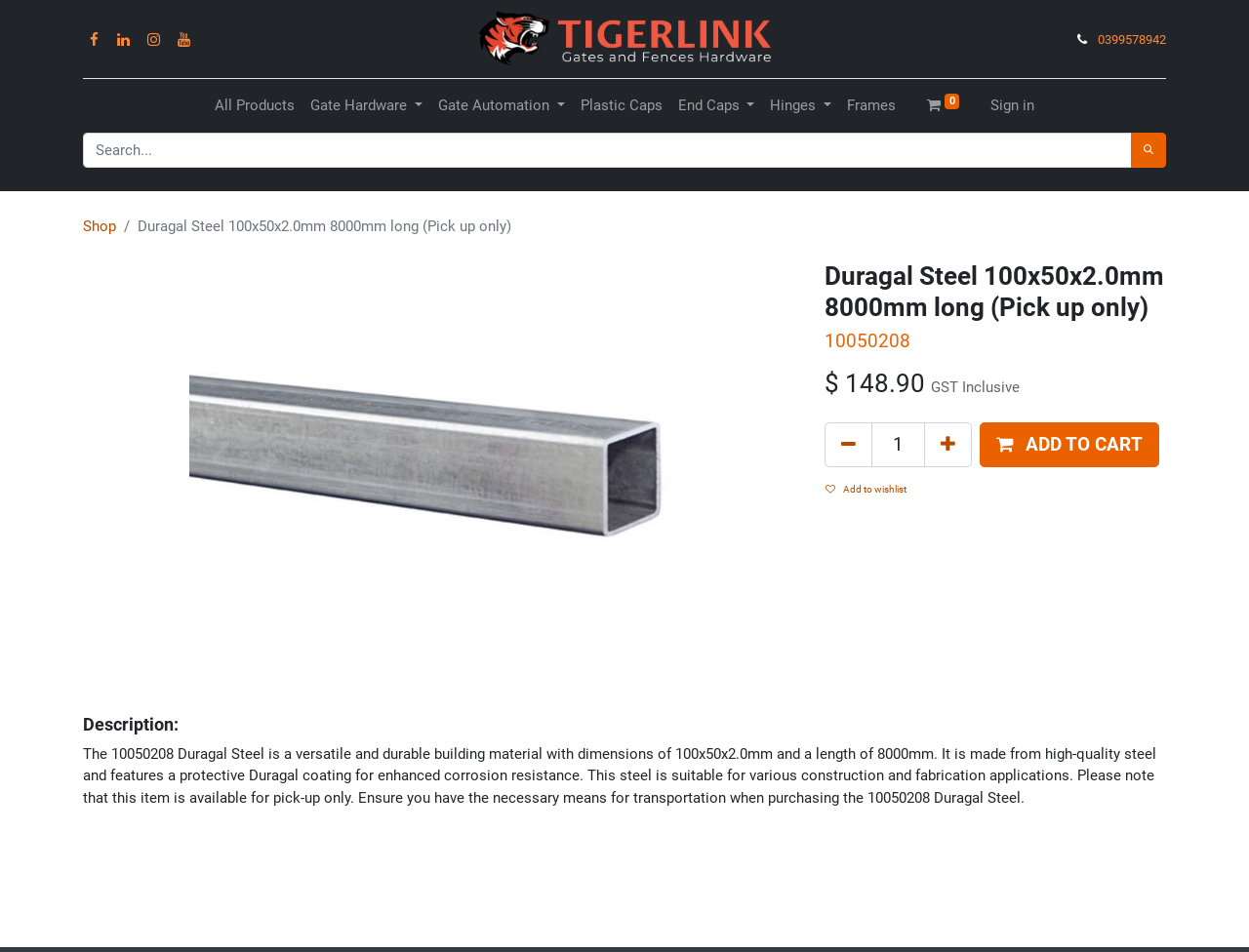What is the product name?
Look at the screenshot and give a one-word or phrase answer.

Duragal Steel